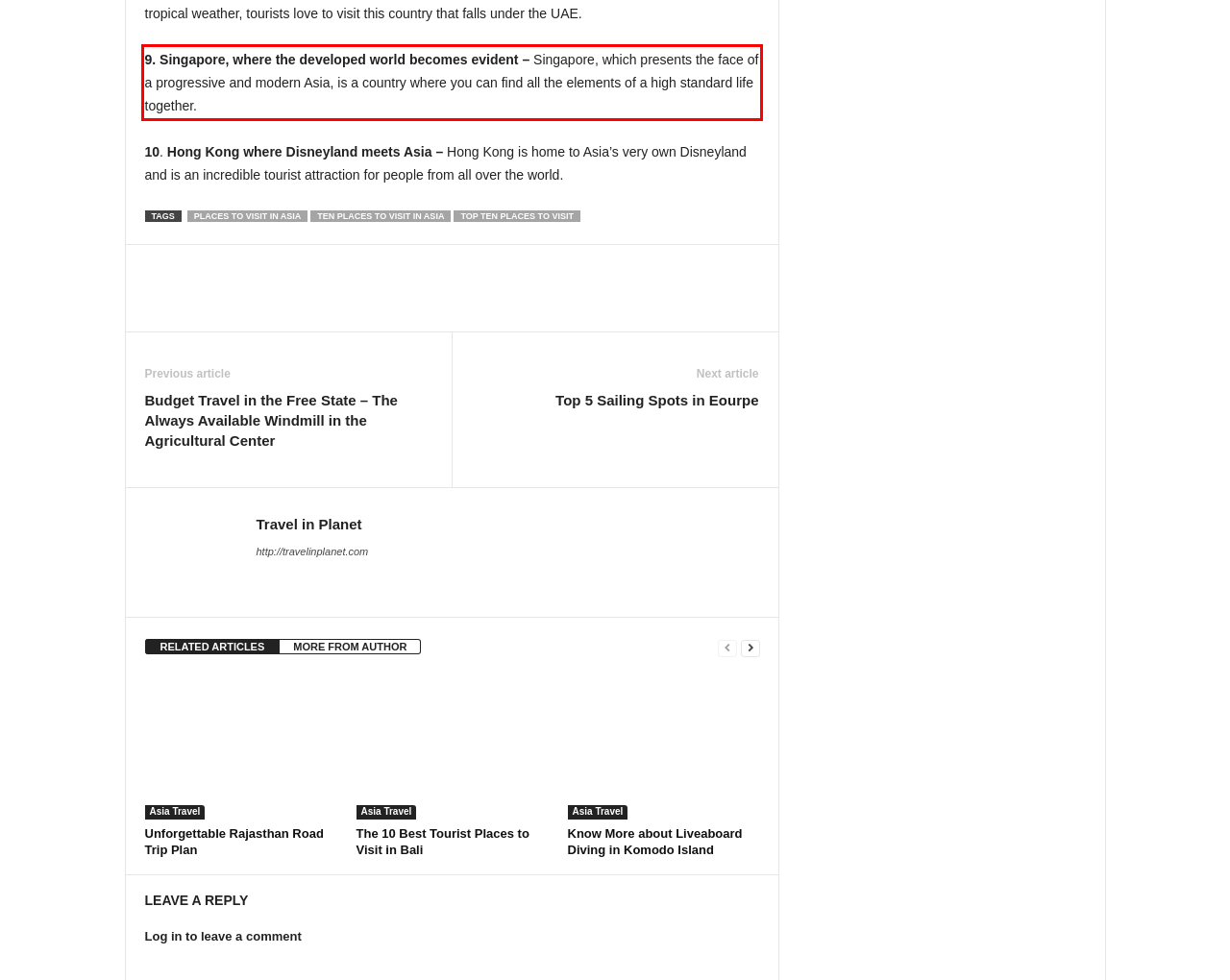There is a screenshot of a webpage with a red bounding box around a UI element. Please use OCR to extract the text within the red bounding box.

9. Singapore, where the developed world becomes evident – Singapore, which presents the face of a progressive and modern Asia, is a country where you can find all the elements of a high standard life together.